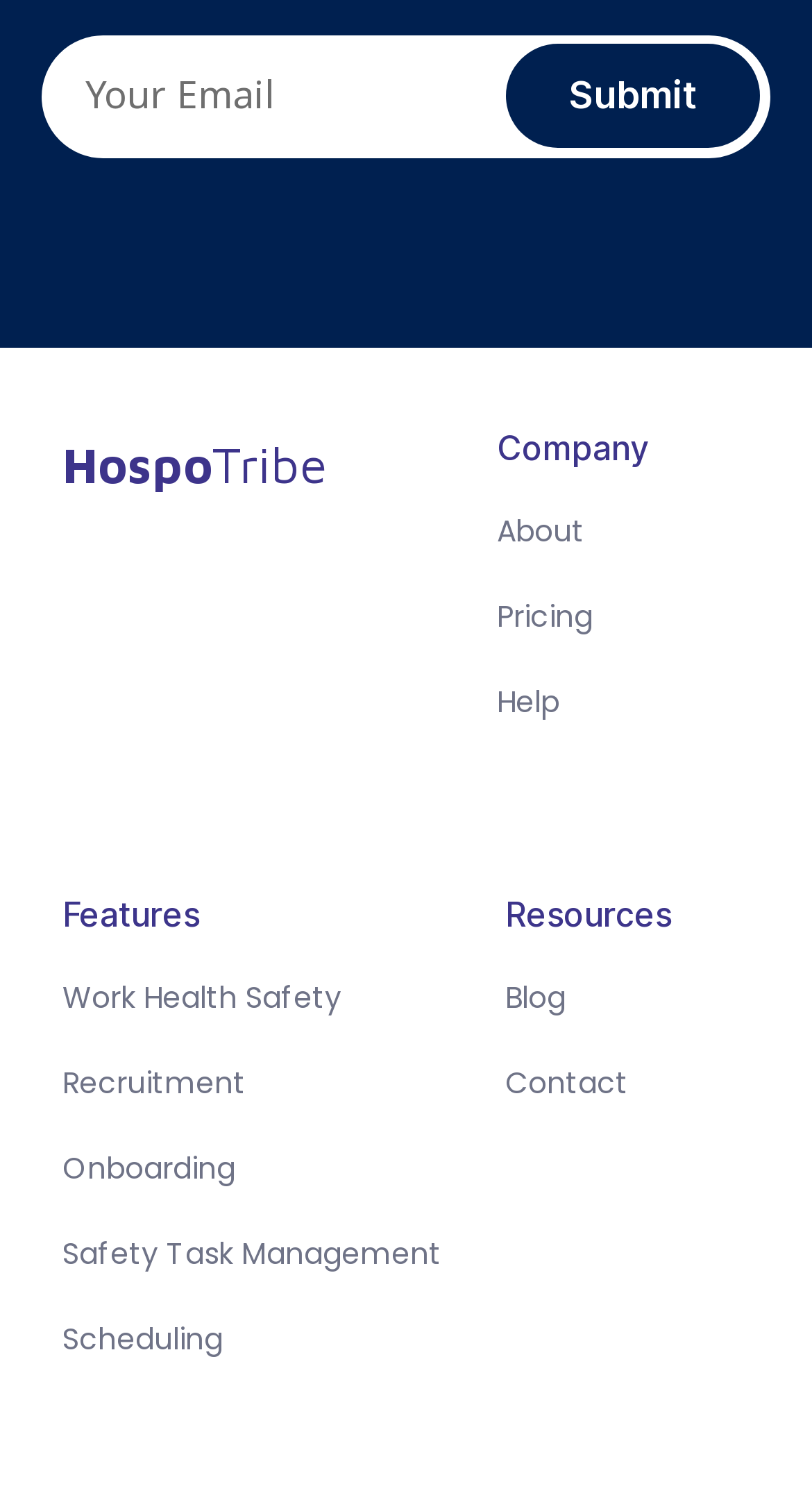Use a single word or phrase to answer the question:
How many links are under 'Resources'?

2